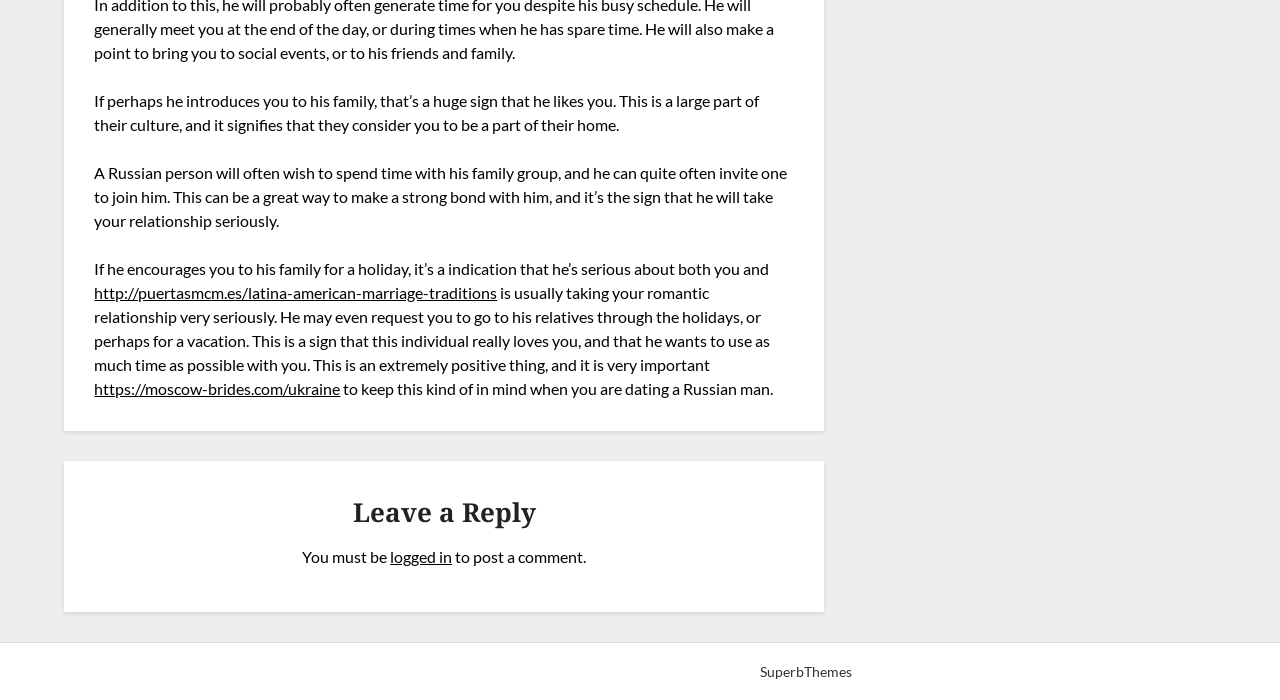What is the sign that a Russian person takes a relationship seriously?
From the image, provide a succinct answer in one word or a short phrase.

Introducing to his family